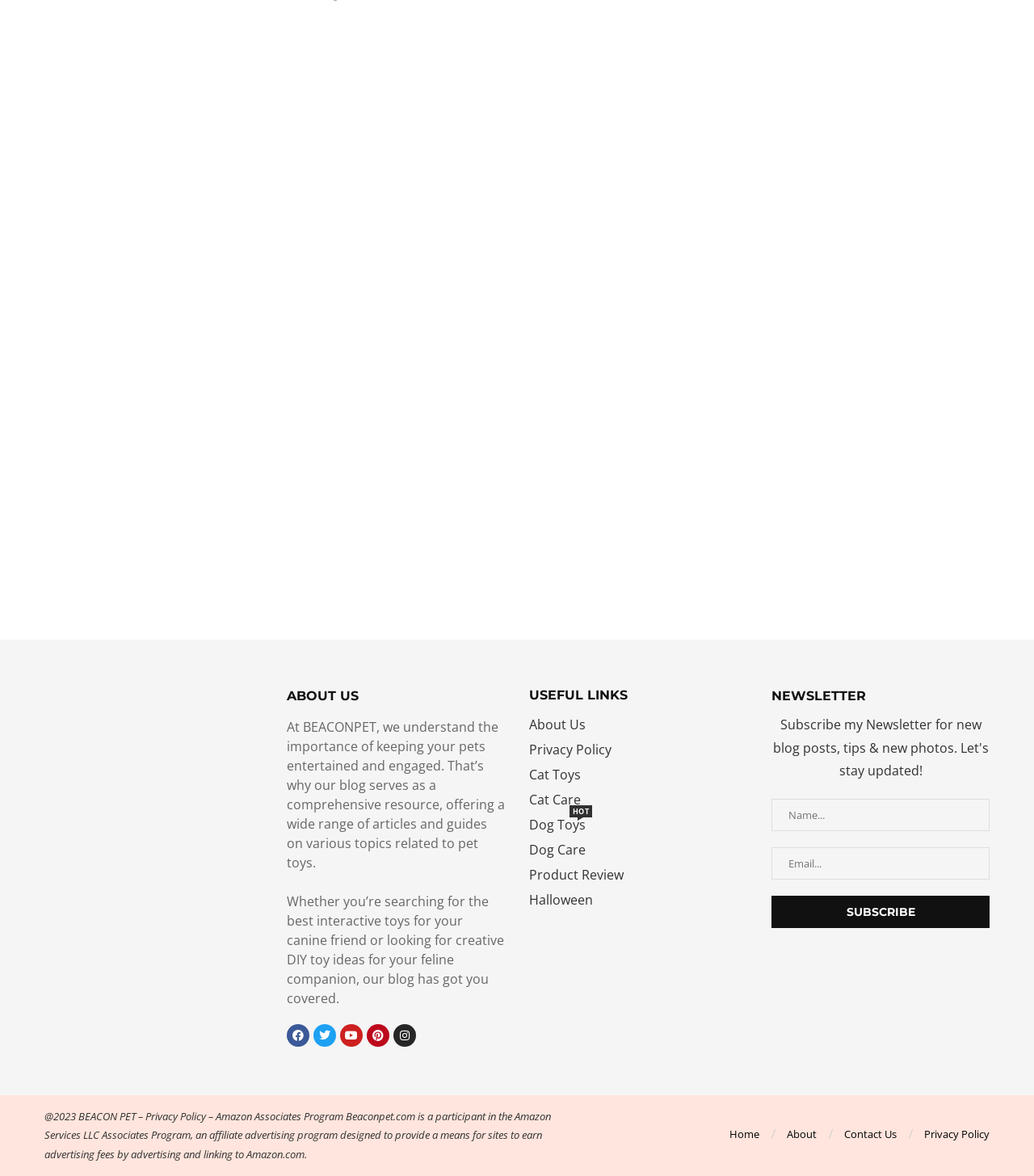Please identify the bounding box coordinates of the element's region that I should click in order to complete the following instruction: "Search for dog toys". The bounding box coordinates consist of four float numbers between 0 and 1, i.e., [left, top, right, bottom].

[0.512, 0.696, 0.566, 0.707]